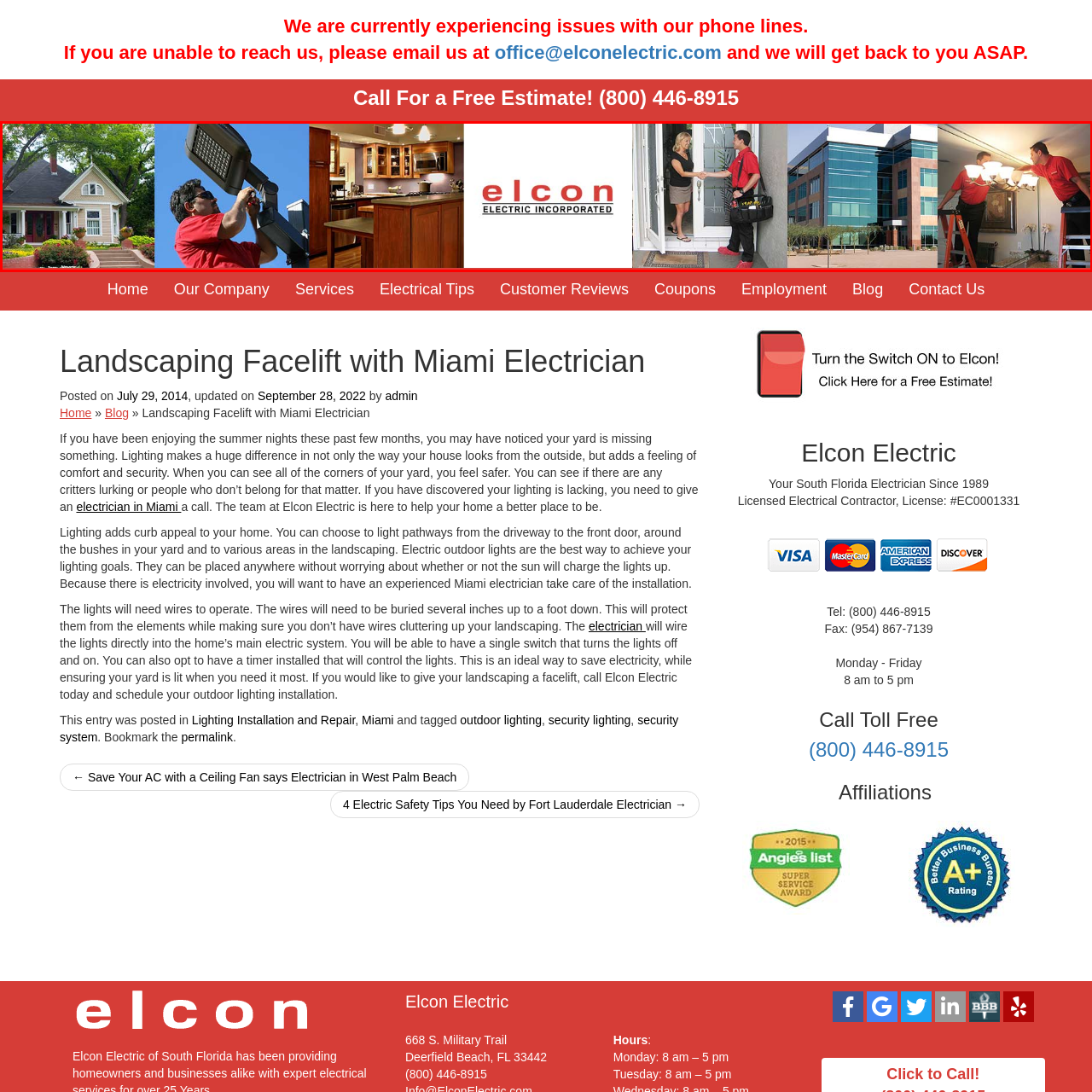Focus on the picture inside the red-framed area and provide a one-word or short phrase response to the following question:
How many scenes are showcased in the banner?

four